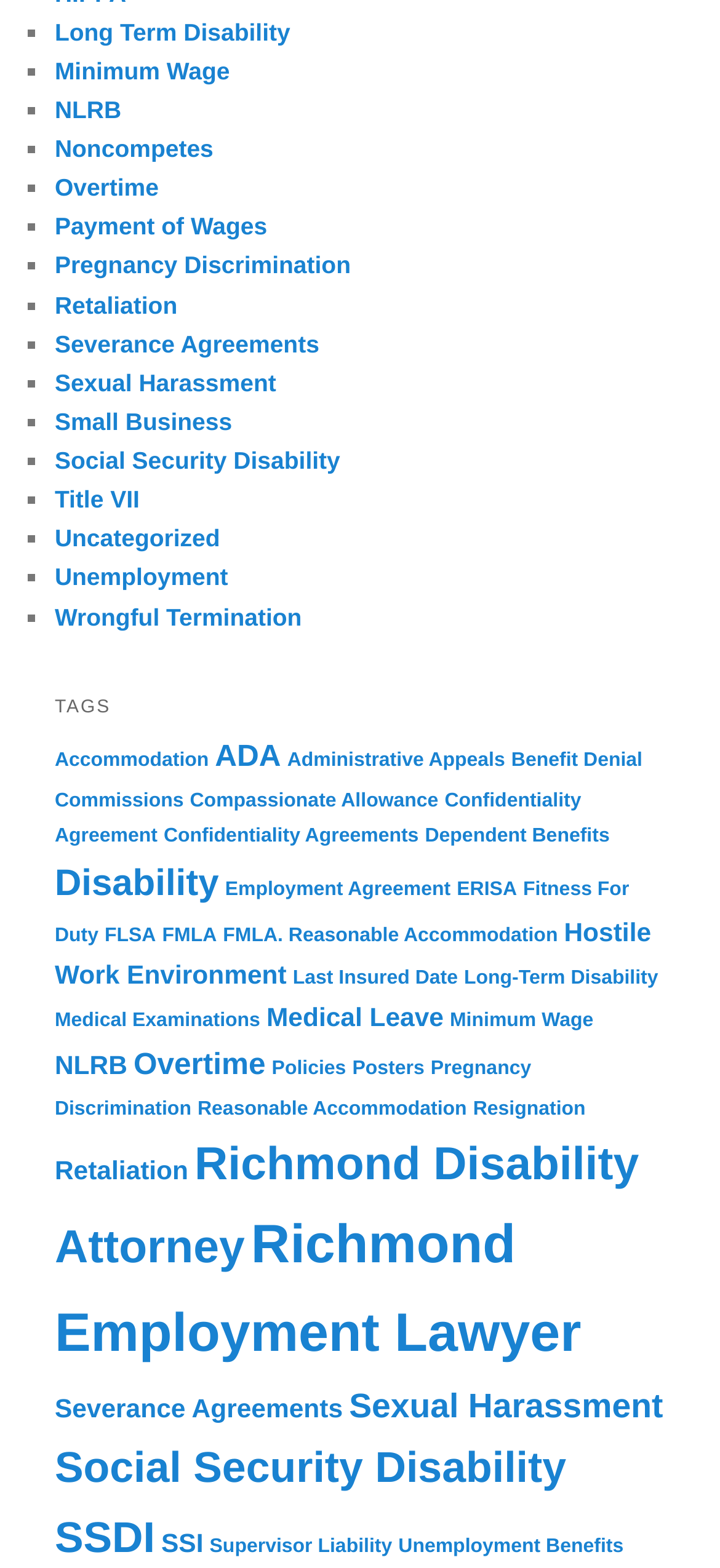Identify the bounding box coordinates for the region to click in order to carry out this instruction: "Explore Wrongful Termination". Provide the coordinates using four float numbers between 0 and 1, formatted as [left, top, right, bottom].

[0.076, 0.384, 0.419, 0.402]